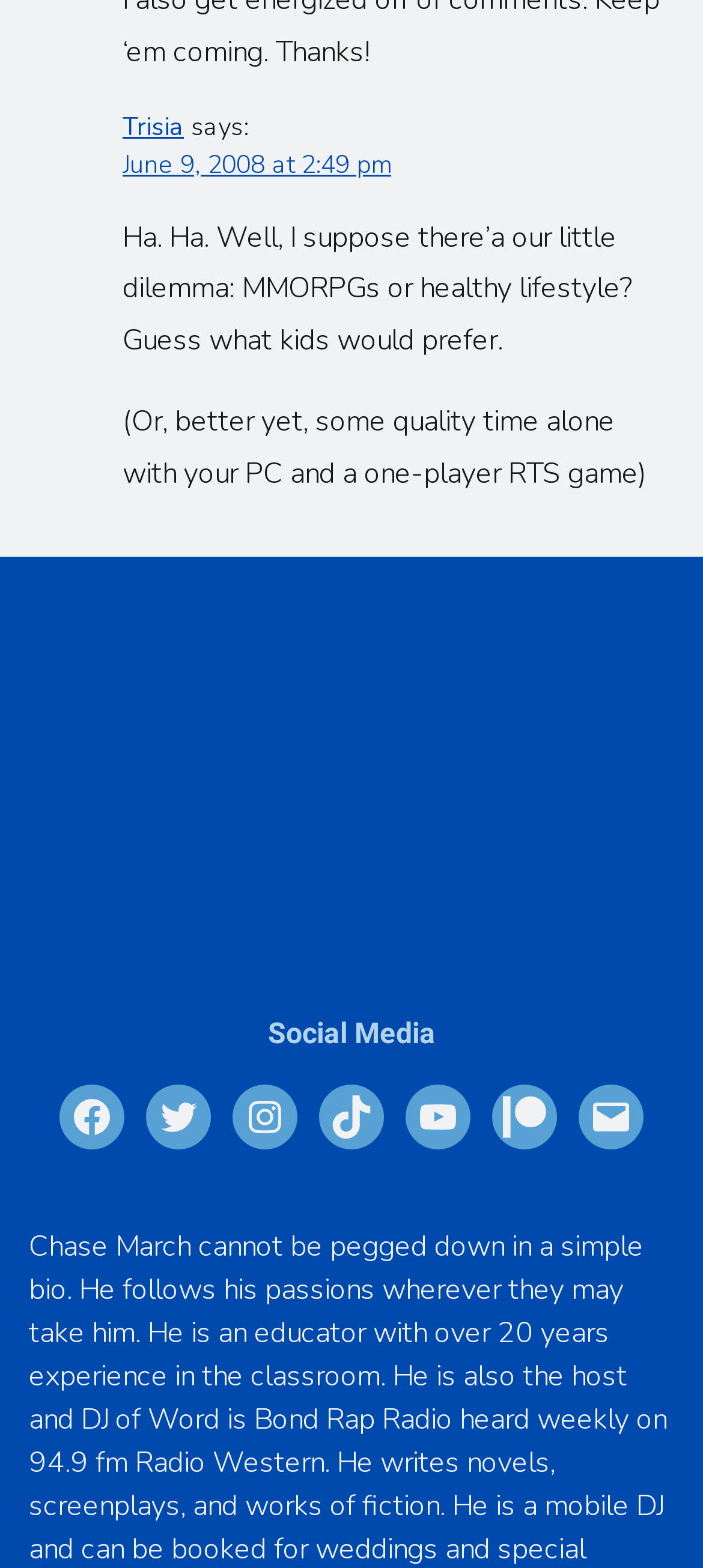Can you determine the bounding box coordinates of the area that needs to be clicked to fulfill the following instruction: "Visit Facebook page"?

[0.085, 0.692, 0.177, 0.734]